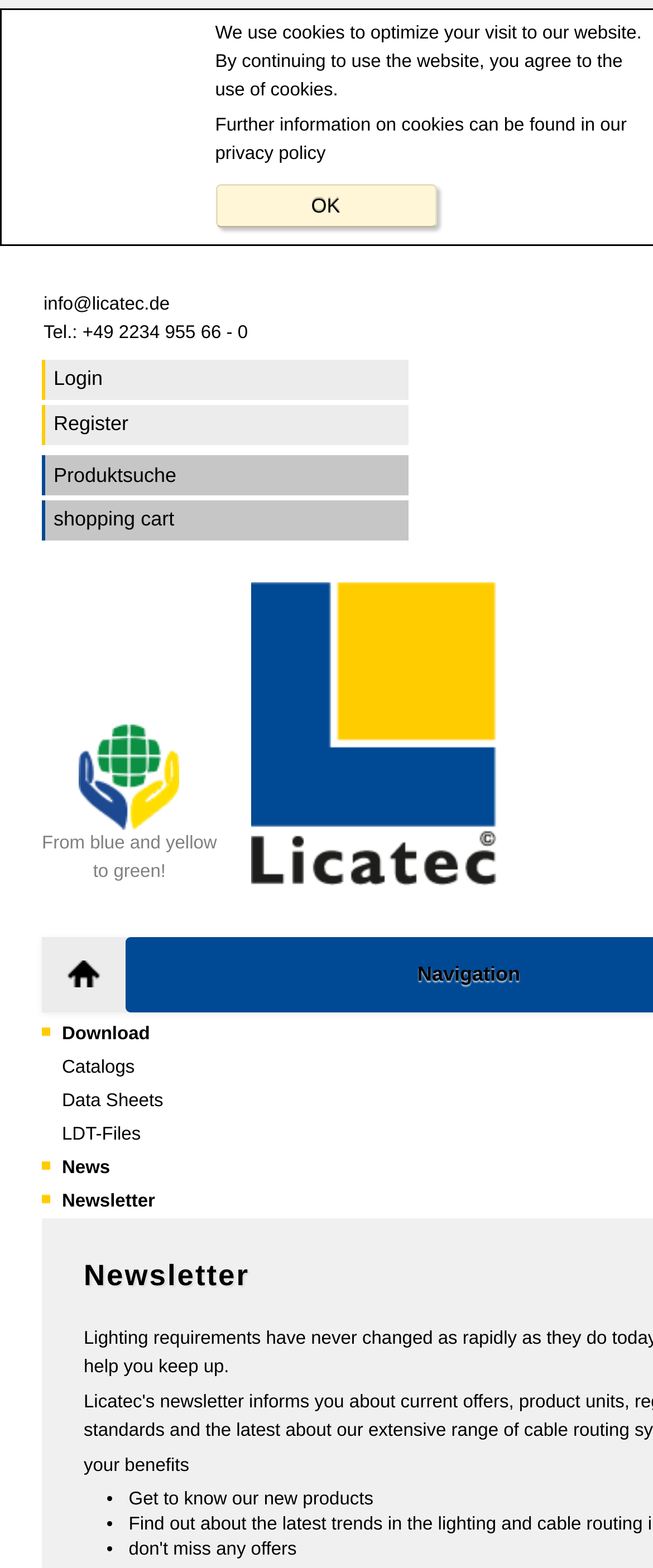Using a single word or phrase, answer the following question: 
What is the name of the company?

Licatec